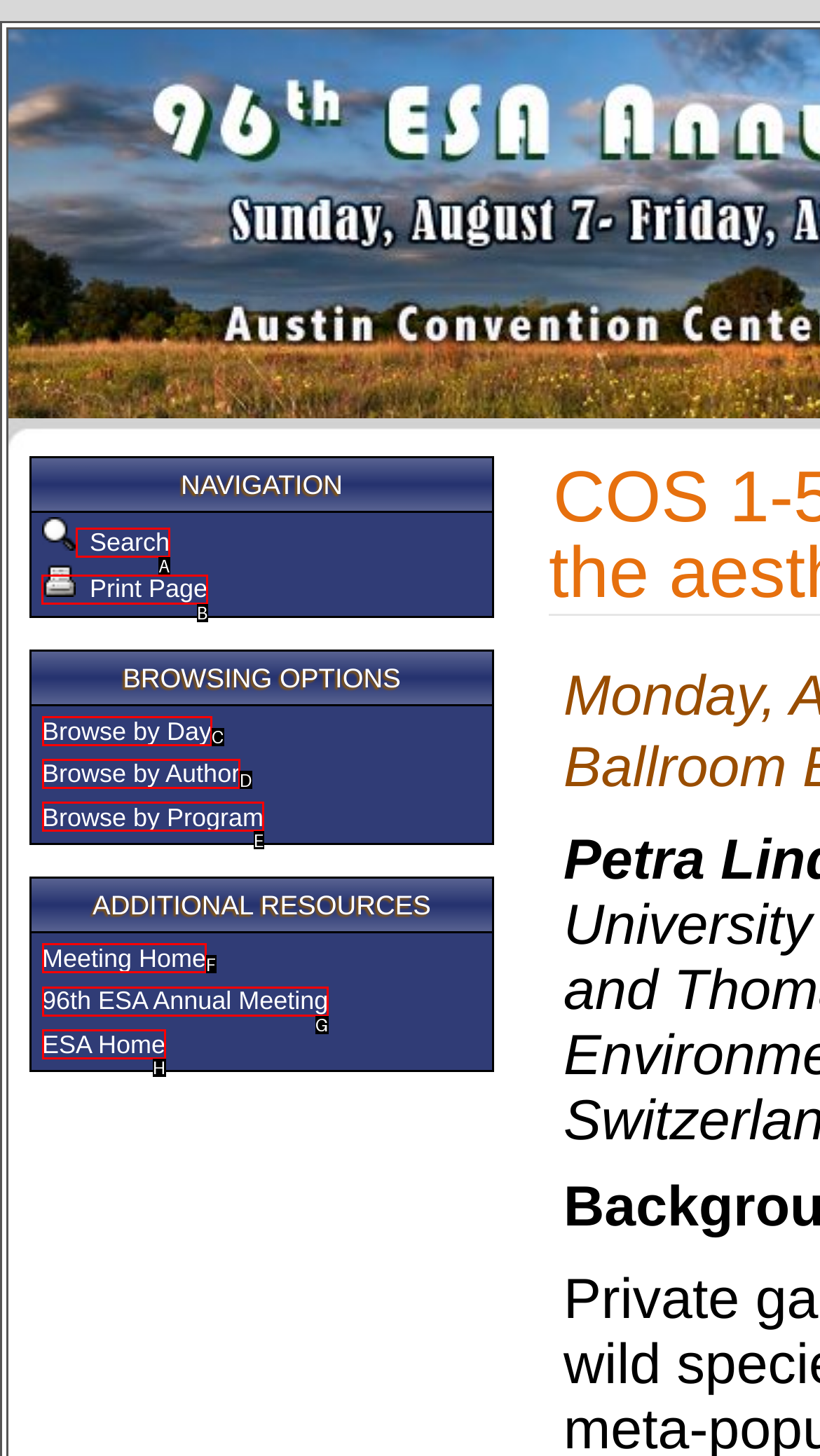Determine the letter of the UI element that will complete the task: Click the 'LEILAINEGYPT' link
Reply with the corresponding letter.

None